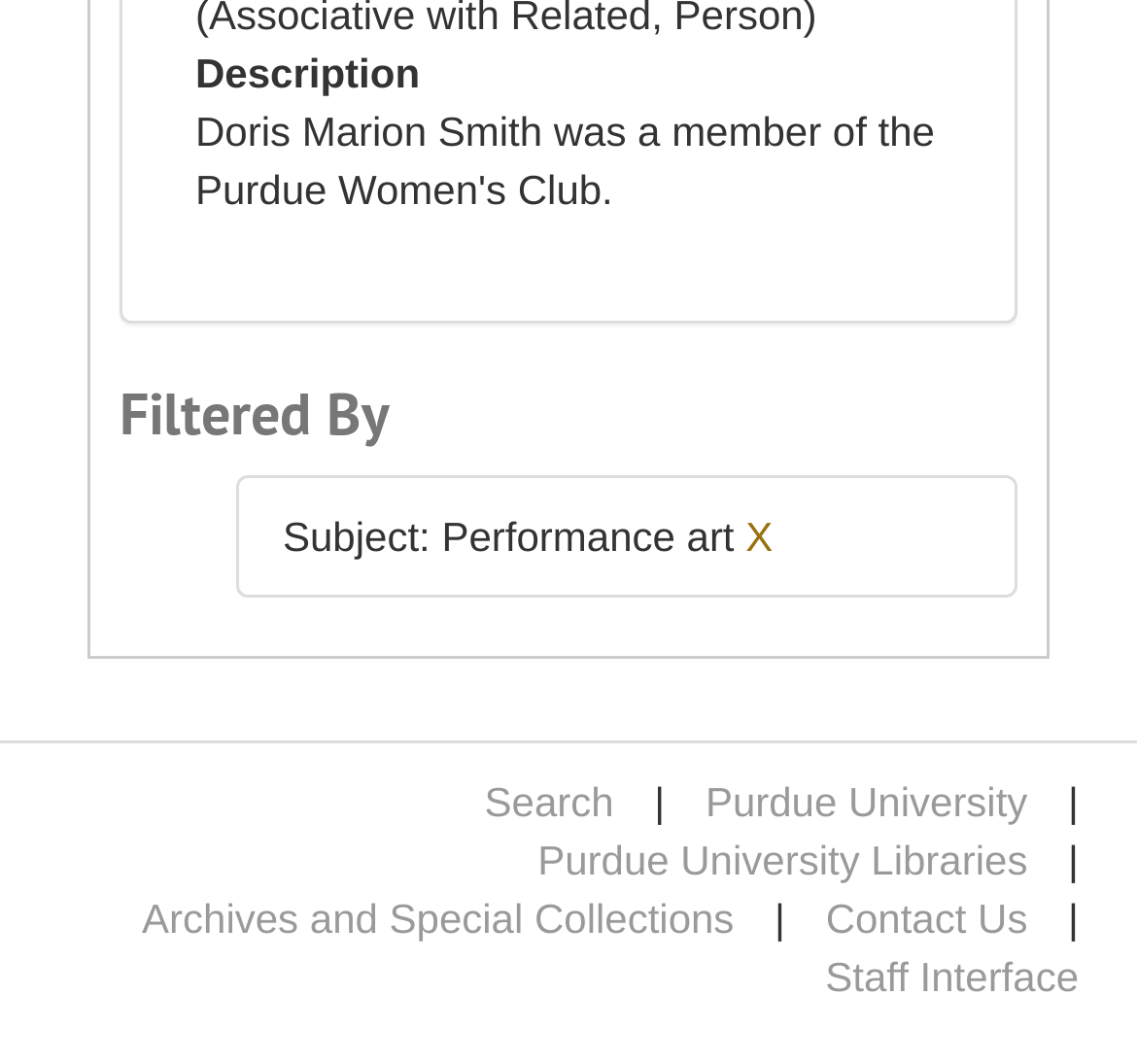Please answer the following question using a single word or phrase: 
What is the current filter applied?

Performance art